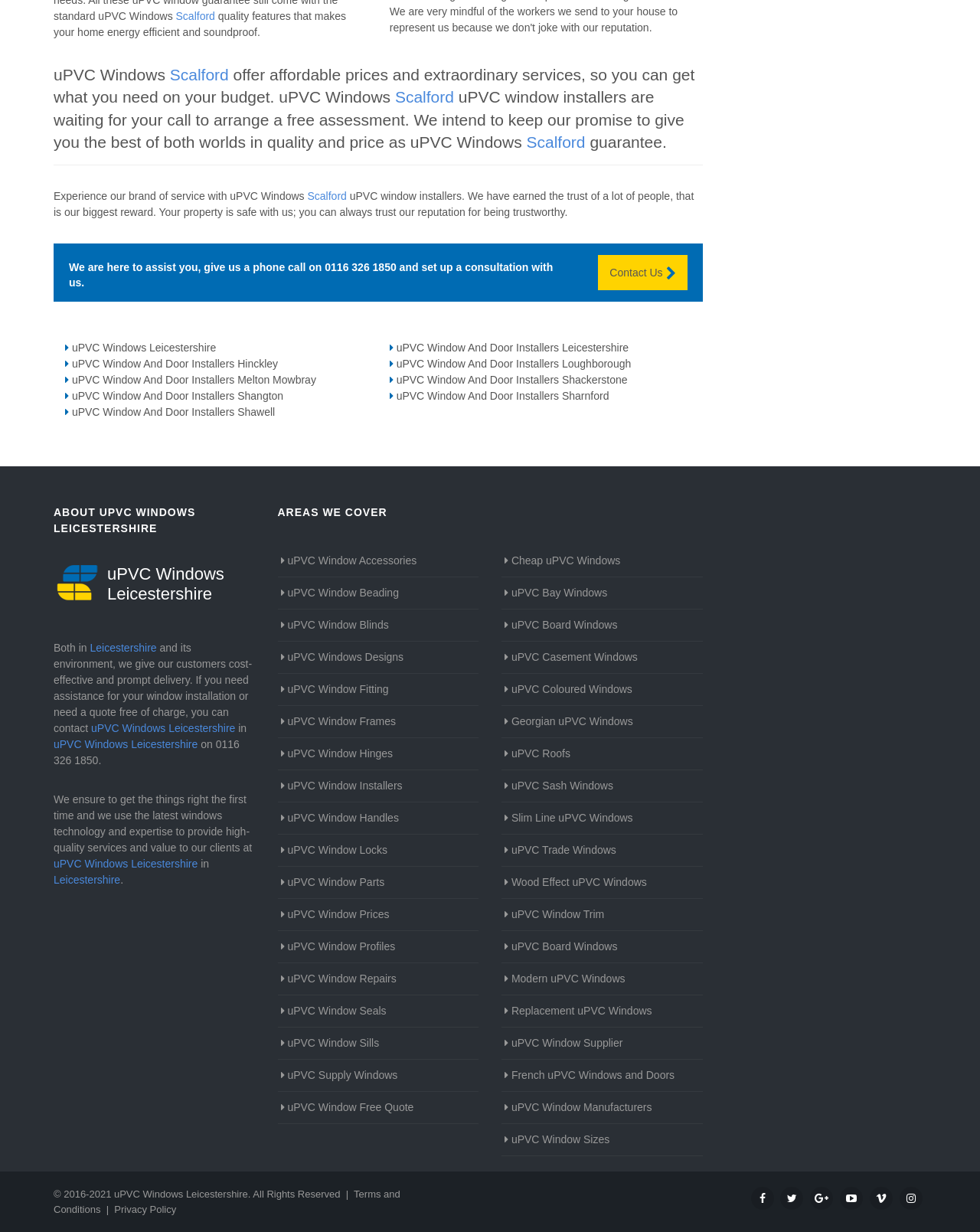Give a short answer to this question using one word or a phrase:
What is the purpose of the company?

To provide quality and affordable uPVC windows